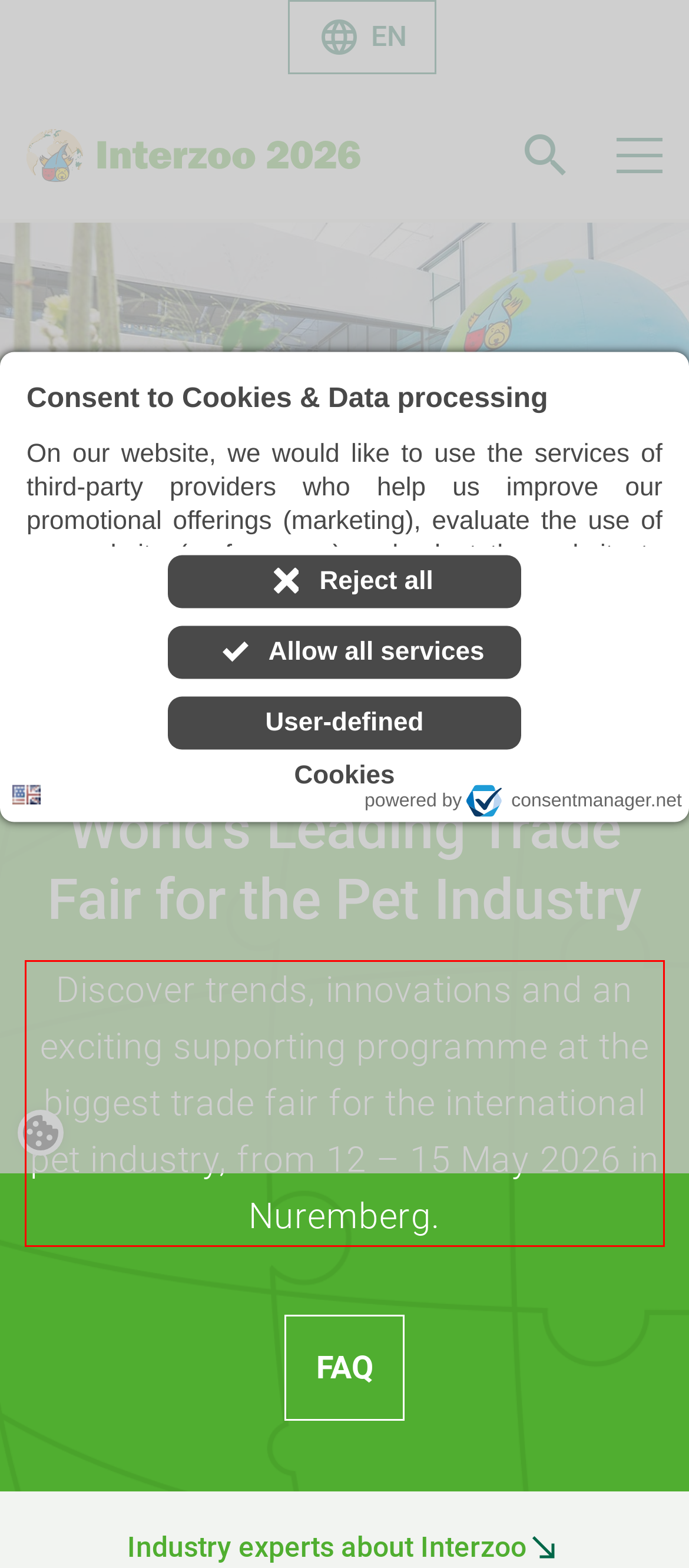Given a screenshot of a webpage containing a red rectangle bounding box, extract and provide the text content found within the red bounding box.

Discover trends, innovations and an exciting supporting programme at the biggest trade fair for the international pet industry, from 12 – 15 May 2026 in Nuremberg.